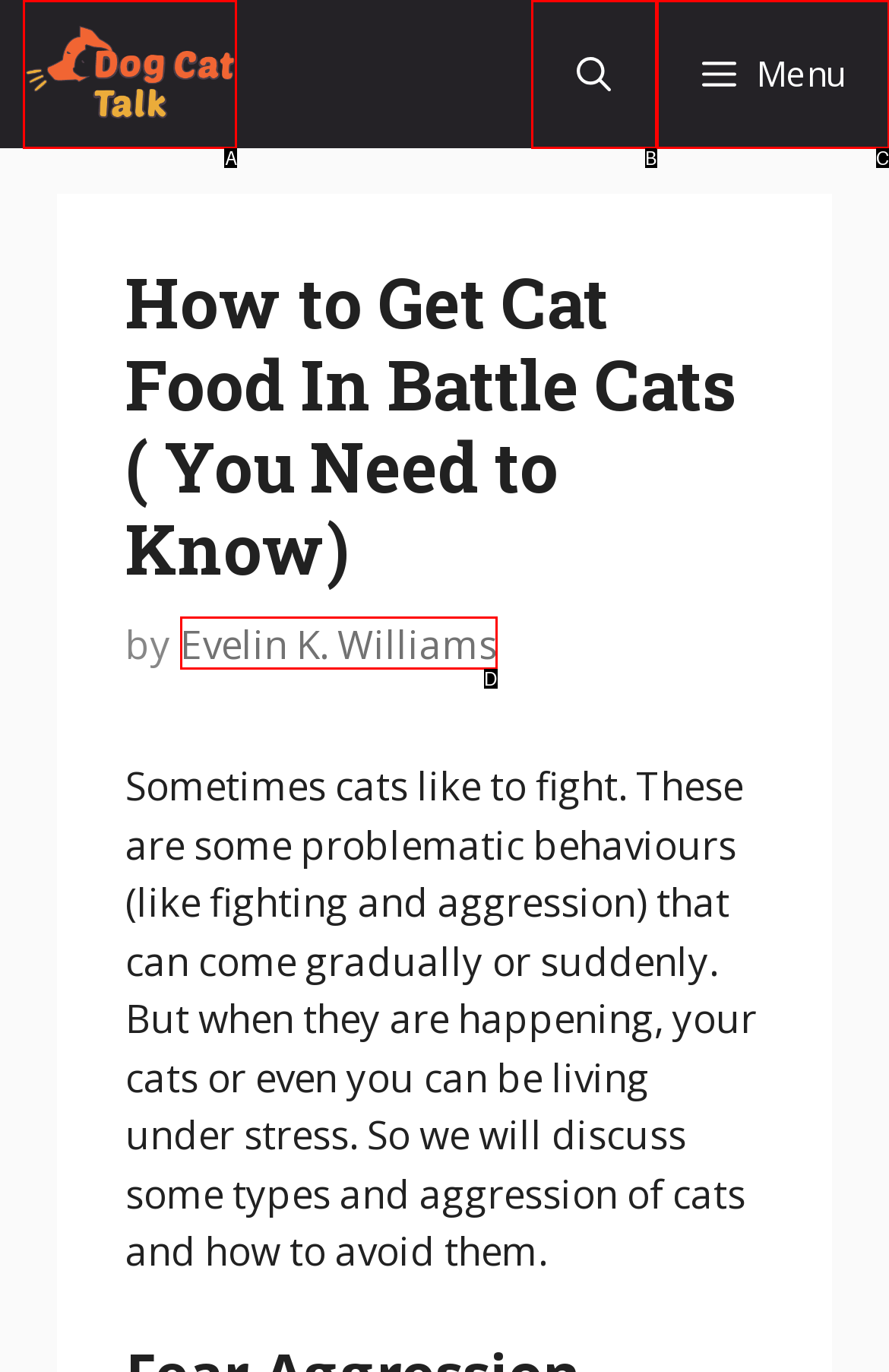From the provided options, pick the HTML element that matches the description: Evelin K. Williams. Respond with the letter corresponding to your choice.

D